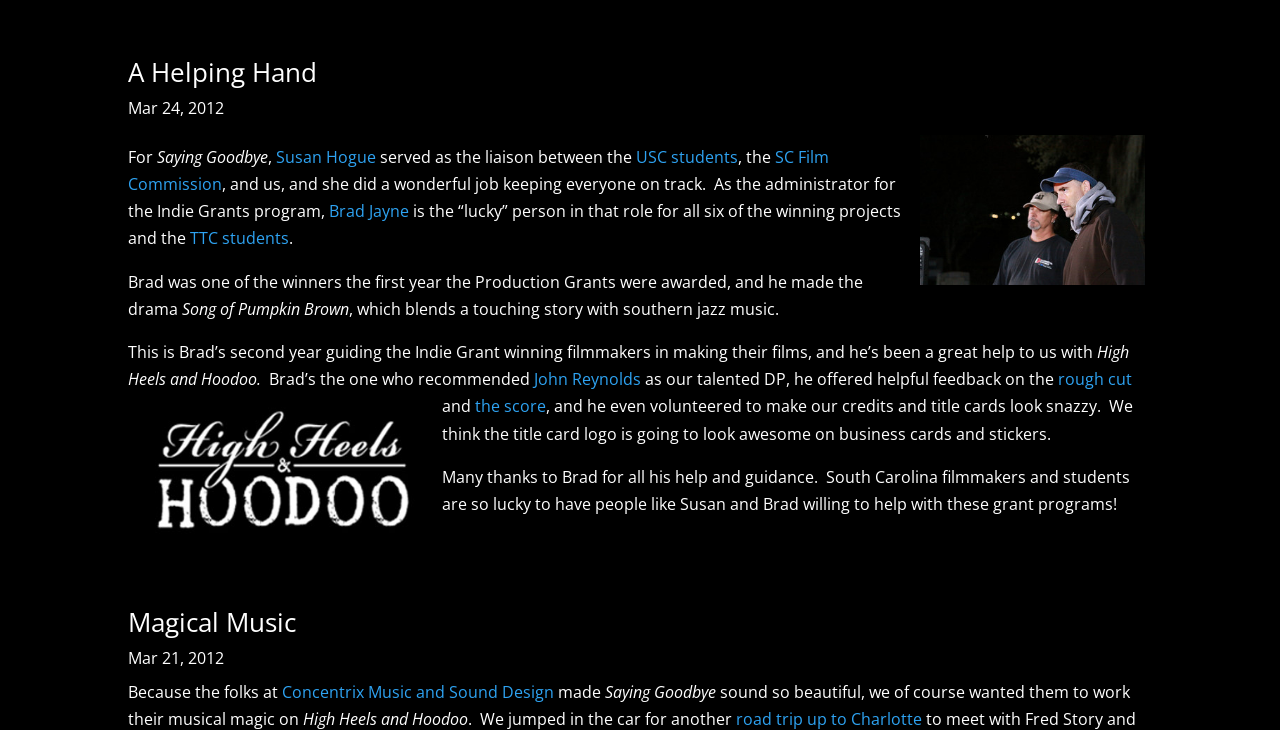Respond to the following query with just one word or a short phrase: 
What is the title of the first article?

A Helping Hand